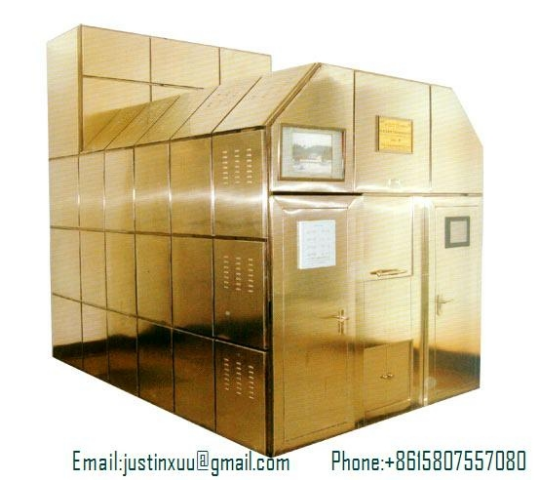What is the significance of the multiple compartments?
Provide an in-depth and detailed explanation in response to the question.

The multiple compartments on the sides of the cremation machine indicate its capacity to handle various cremation needs. This design feature suggests that the machine is capable of accommodating different types of remains or cremation requirements, making it a versatile and practical tool in crematoria.